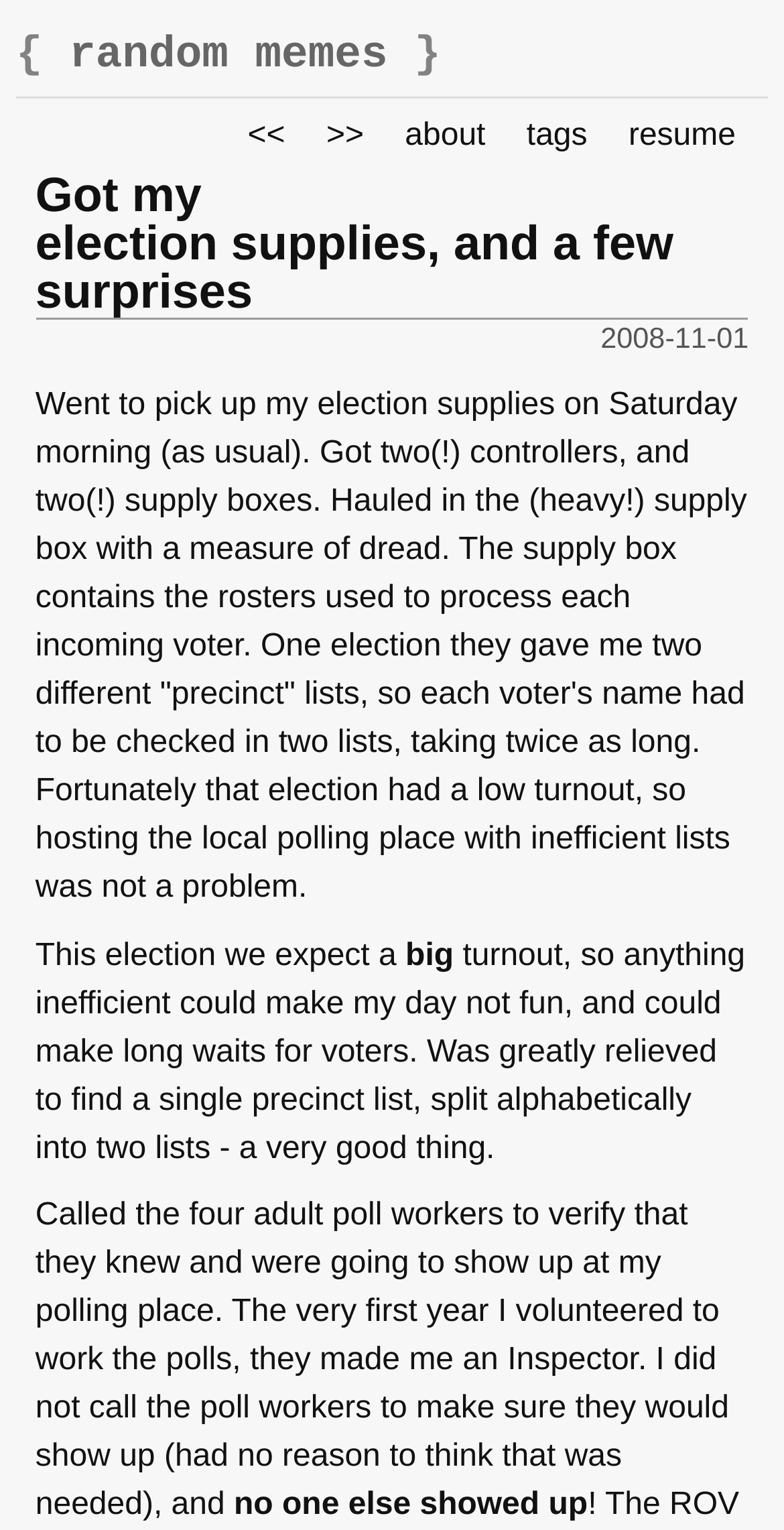Respond to the question with just a single word or phrase: 
How many supply boxes did the author get?

two